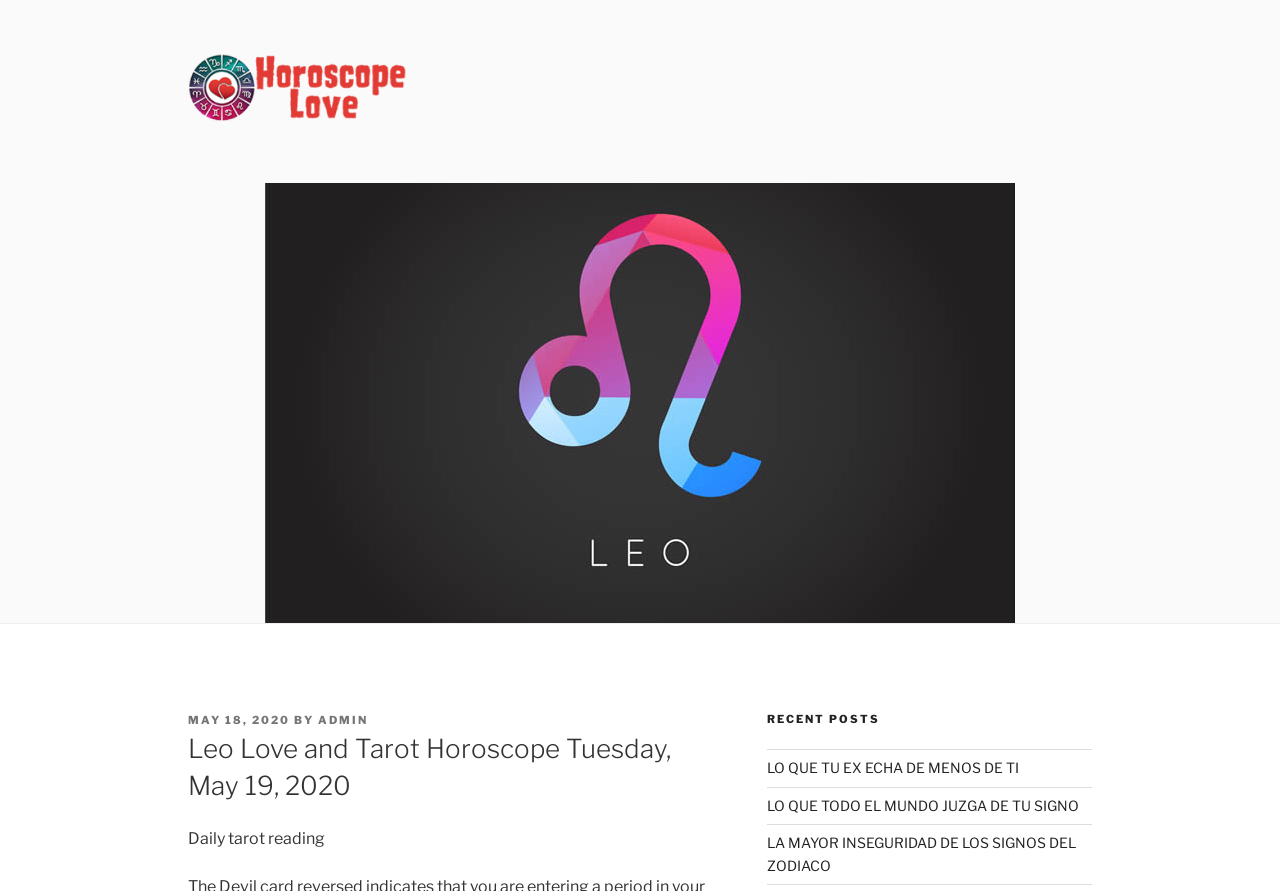Give a one-word or short-phrase answer to the following question: 
What is the current horoscope type?

Love Horoscope